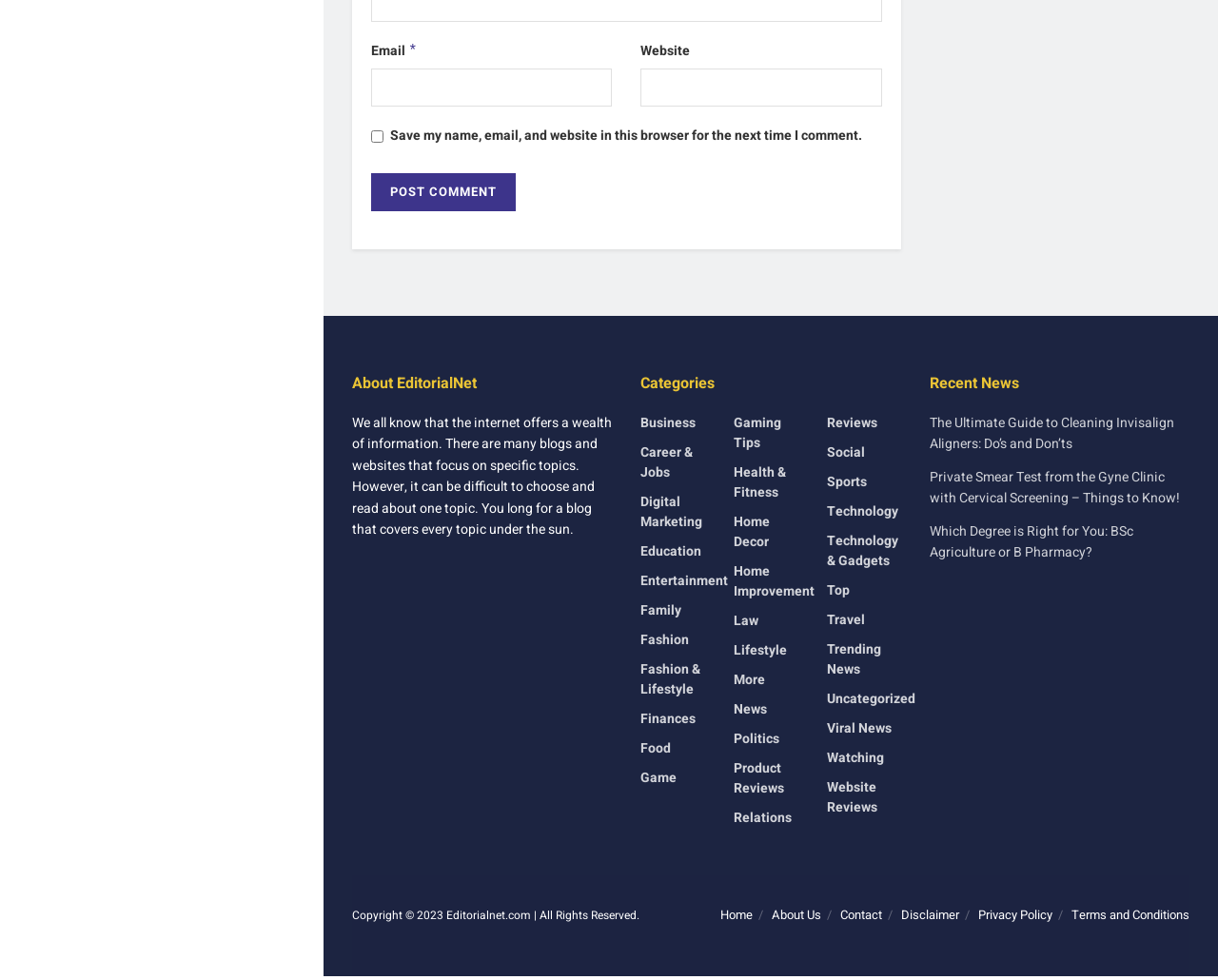What is the purpose of the 'Post Comment' button?
Based on the screenshot, provide your answer in one word or phrase.

Submit a comment